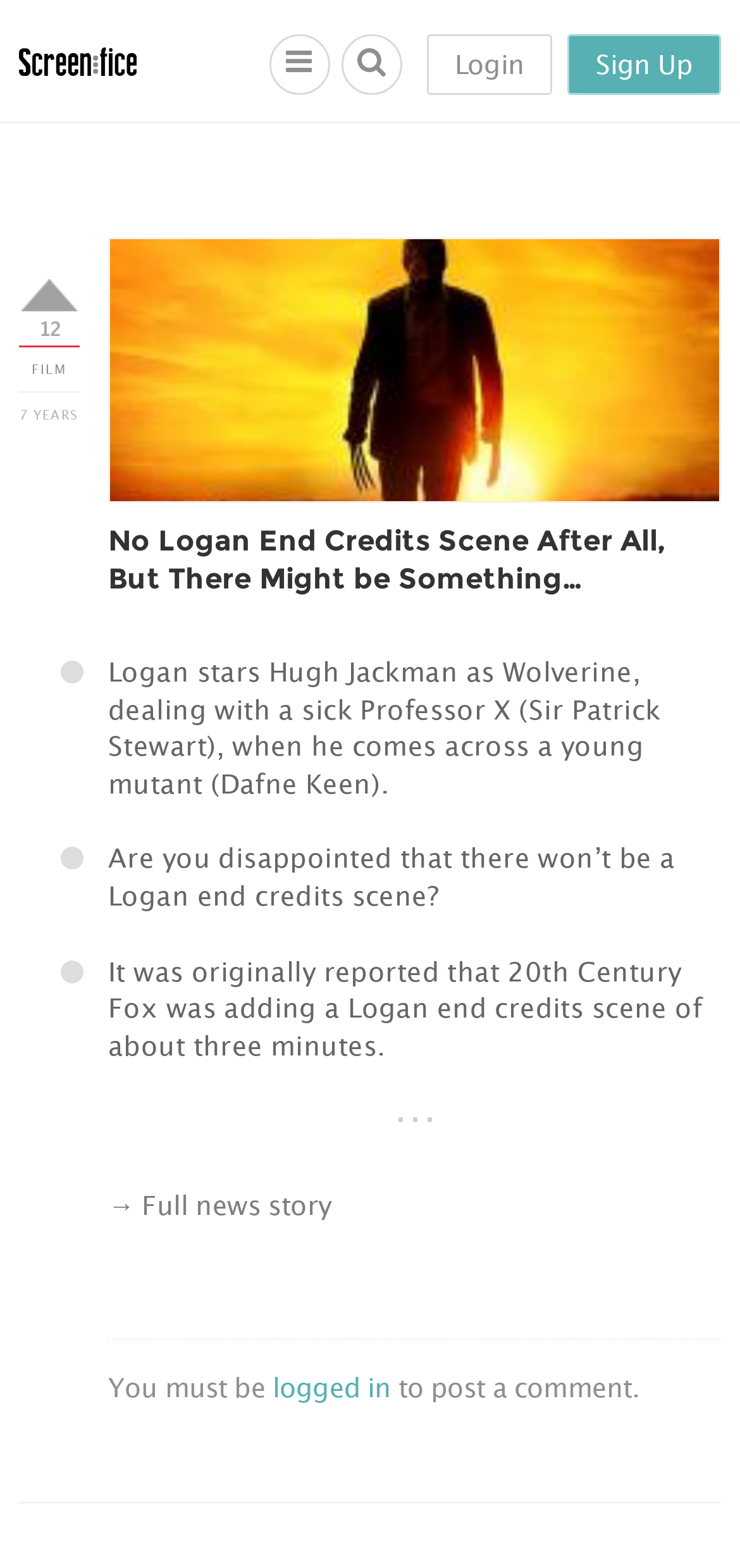Find the bounding box coordinates of the clickable area required to complete the following action: "Click on the Screenfice logo".

[0.026, 0.03, 0.185, 0.048]